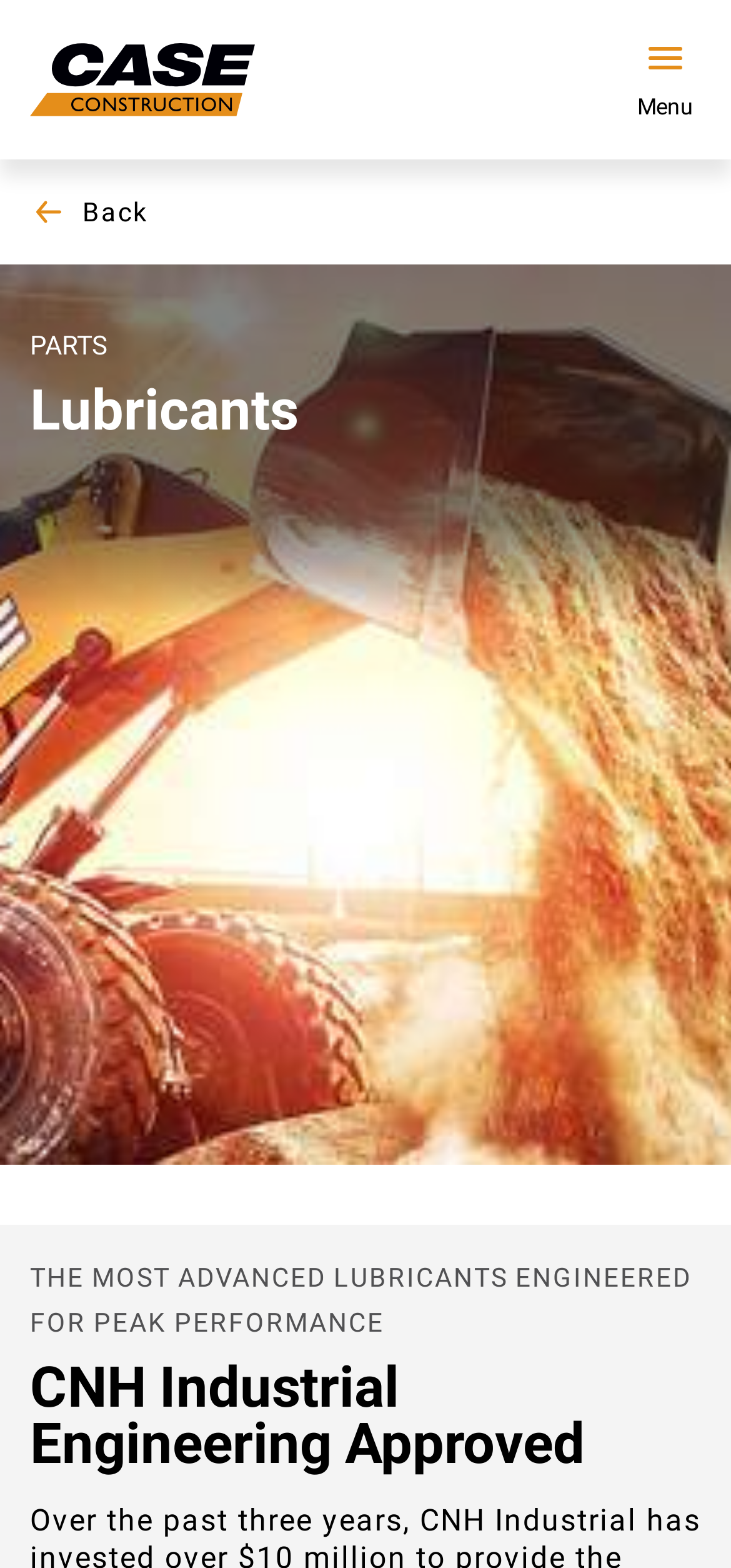Find the bounding box of the element with the following description: "CASE World". The coordinates must be four float numbers between 0 and 1, formatted as [left, top, right, bottom].

[0.0, 0.264, 1.0, 0.317]